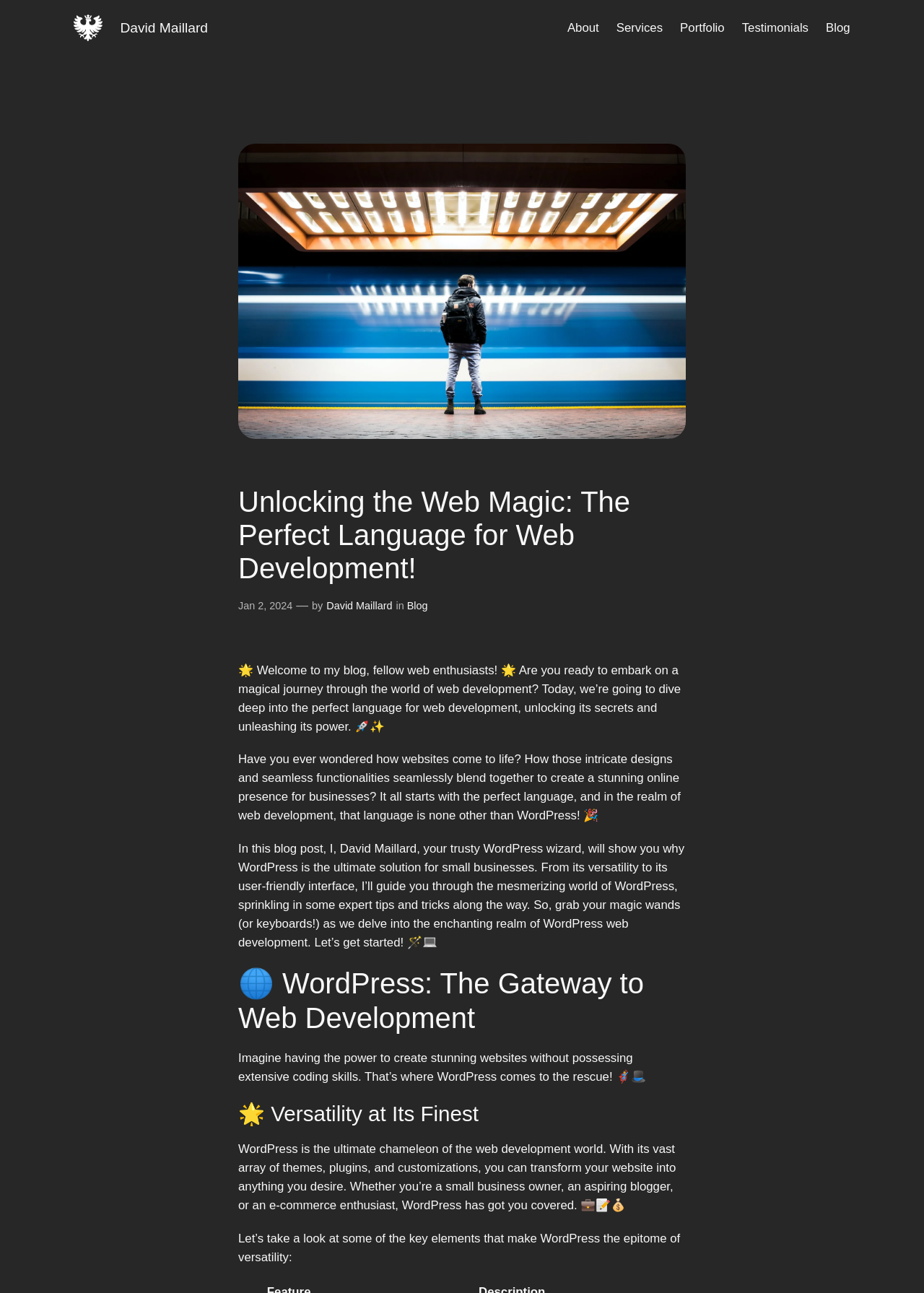Please answer the following question using a single word or phrase: 
What is the theme of the blog post?

Web development